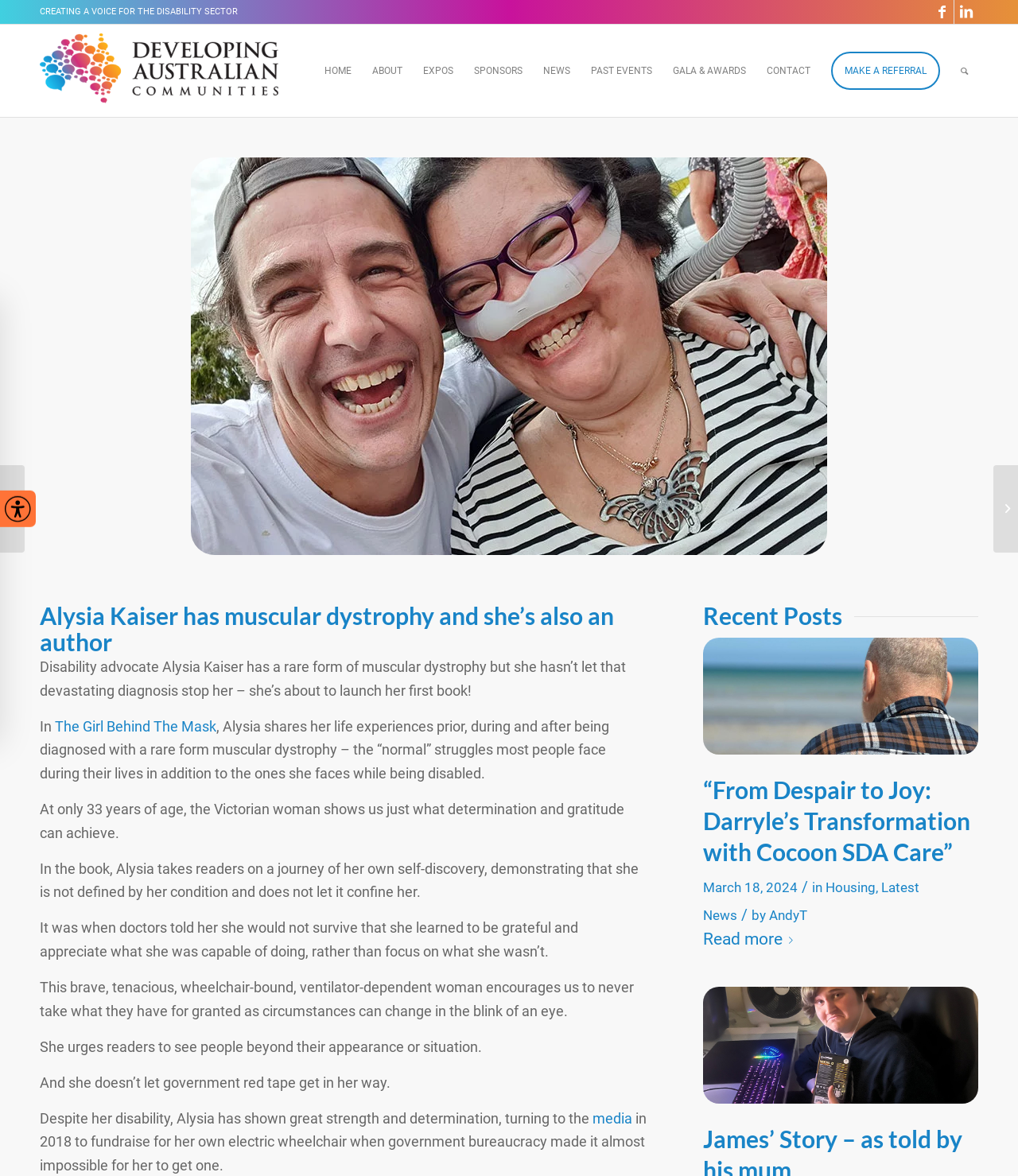Find the bounding box coordinates of the element's region that should be clicked in order to follow the given instruction: "contact us". The coordinates should consist of four float numbers between 0 and 1, i.e., [left, top, right, bottom].

None